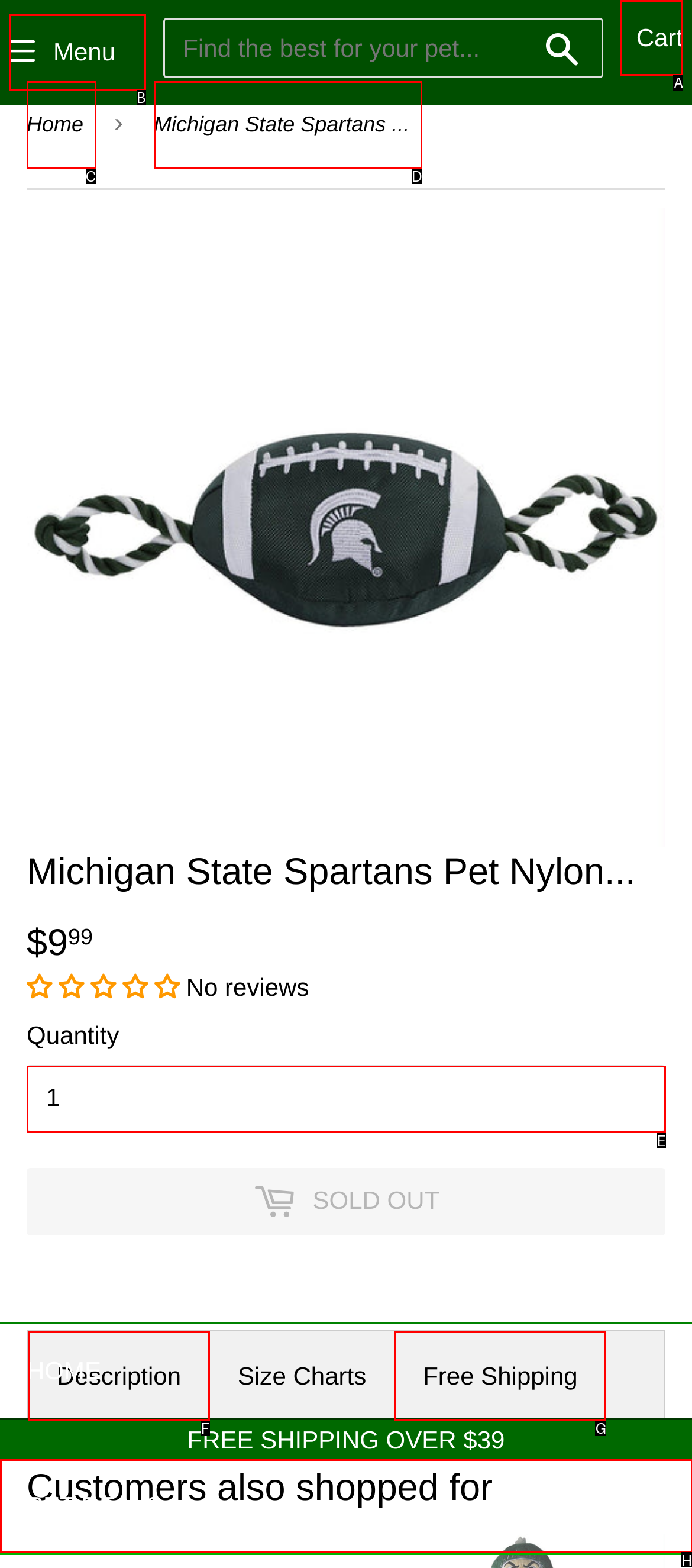Identify the letter of the UI element you need to select to accomplish the task: View cart.
Respond with the option's letter from the given choices directly.

A